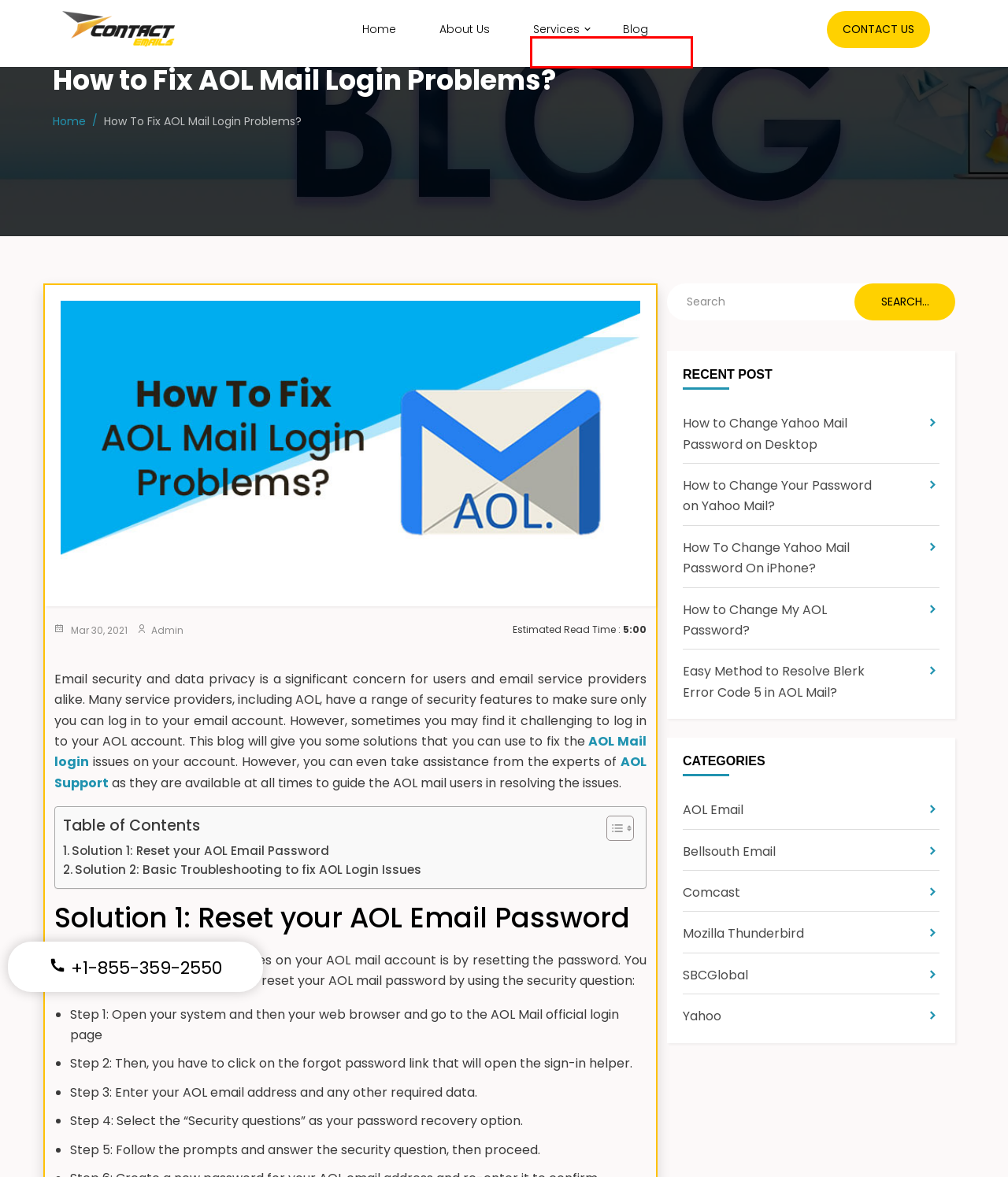You’re provided with a screenshot of a webpage that has a red bounding box around an element. Choose the best matching webpage description for the new page after clicking the element in the red box. The options are:
A. Latest Blogs And Updates
B. AOL Email Archives - Contact Emails
C. Bellsouth Customer Service +1-855-359-2550 | Contact-emails
D. Change Yahoo Mail Password on Desktop - A Complete Guide
E. Get Aol Email Support 24/7 | Contact-emails
F. How to Change Your Password on Yahoo Mail?
G. Comcast Archives - Contact Emails
H. Yahoo Archives - Contact Emails

E